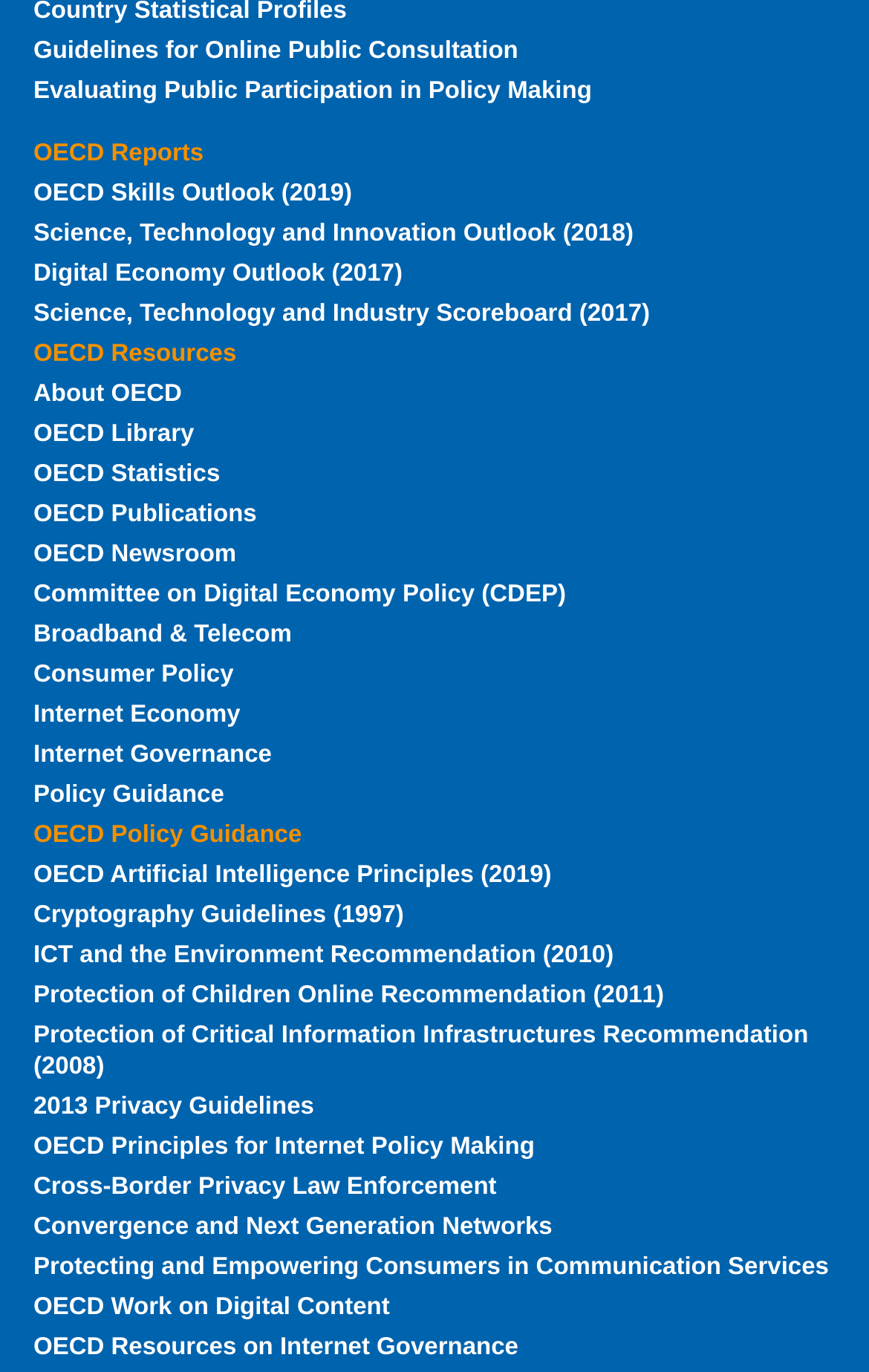Please determine the bounding box coordinates of the element's region to click in order to carry out the following instruction: "Select a category". The coordinates should be four float numbers between 0 and 1, i.e., [left, top, right, bottom].

None